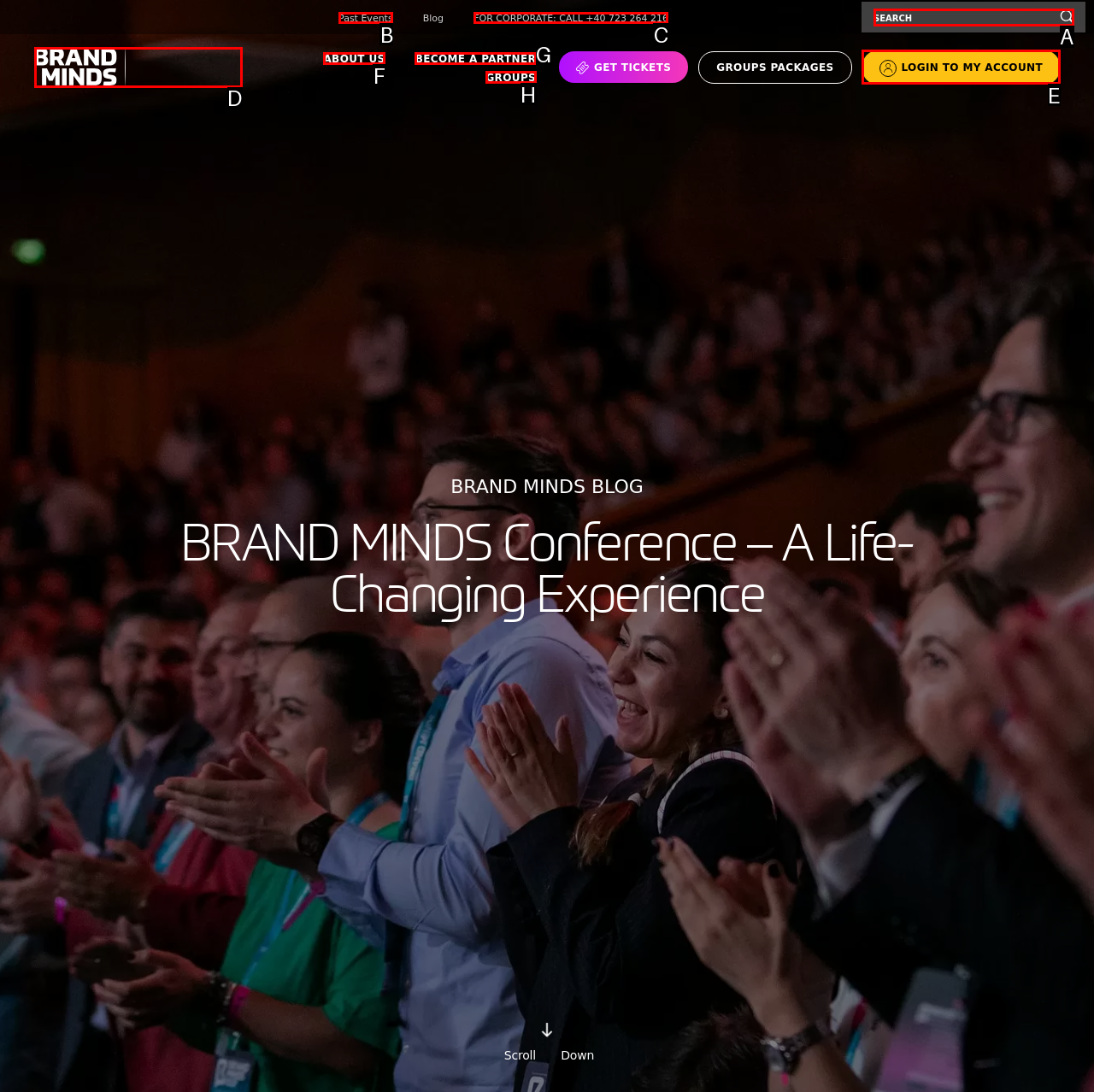Given the element description: Groups, choose the HTML element that aligns with it. Indicate your choice with the corresponding letter.

H